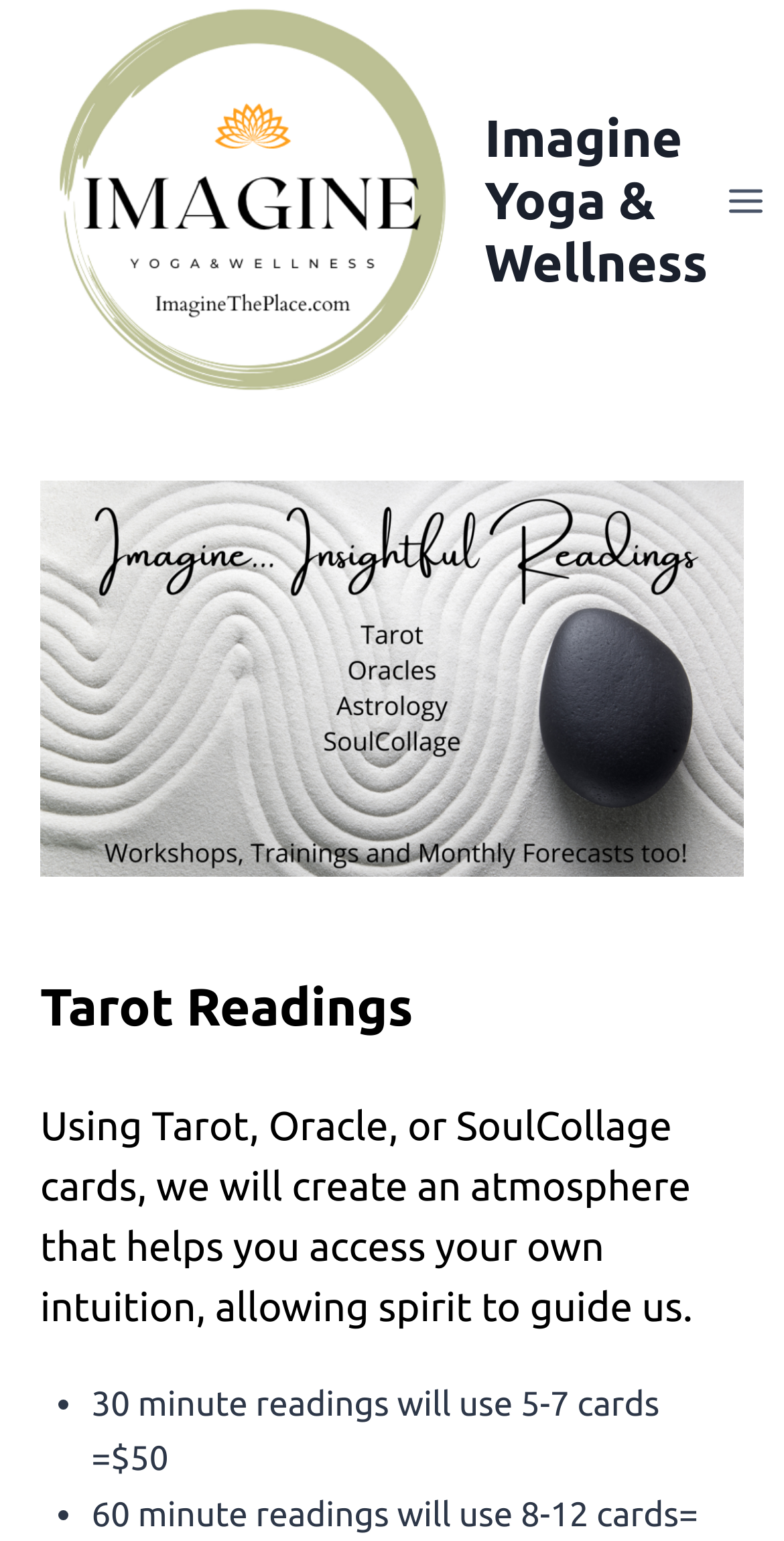Identify the bounding box for the UI element described as: "Toggle Menu". Ensure the coordinates are four float numbers between 0 and 1, formatted as [left, top, right, bottom].

[0.903, 0.11, 0.997, 0.15]